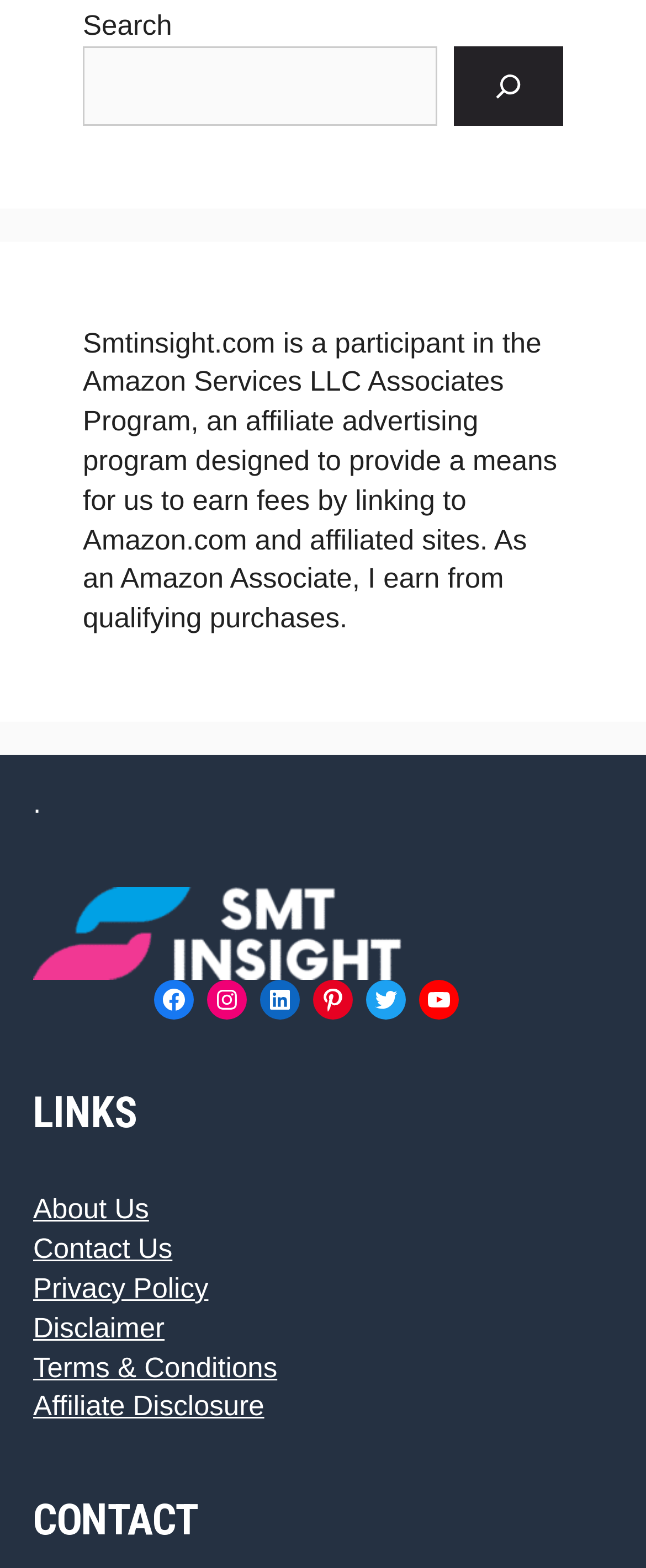Locate the bounding box coordinates of the element that should be clicked to fulfill the instruction: "Visit Facebook".

[0.238, 0.624, 0.3, 0.65]